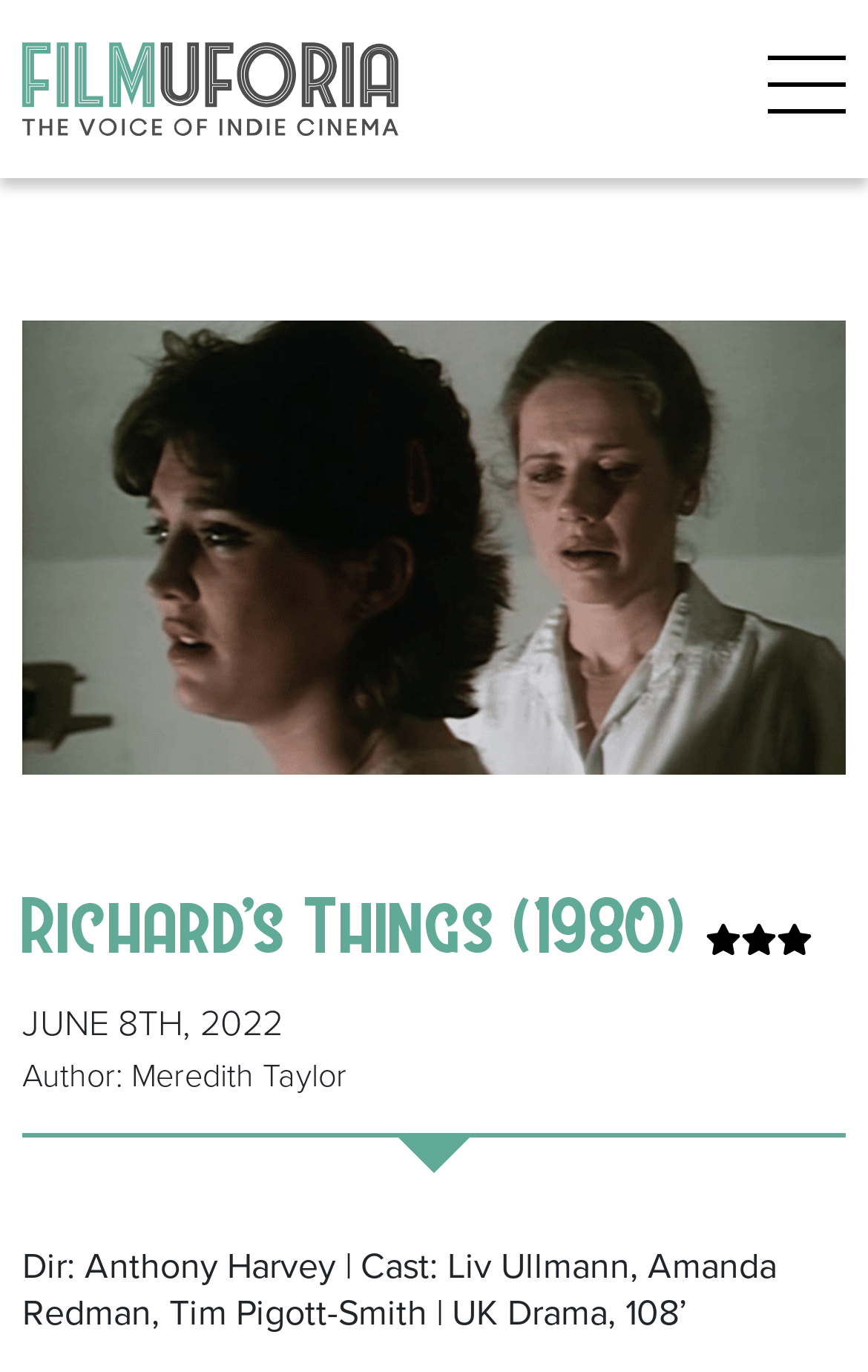Extract the main heading from the webpage content.

Richard’s Things (1980) 